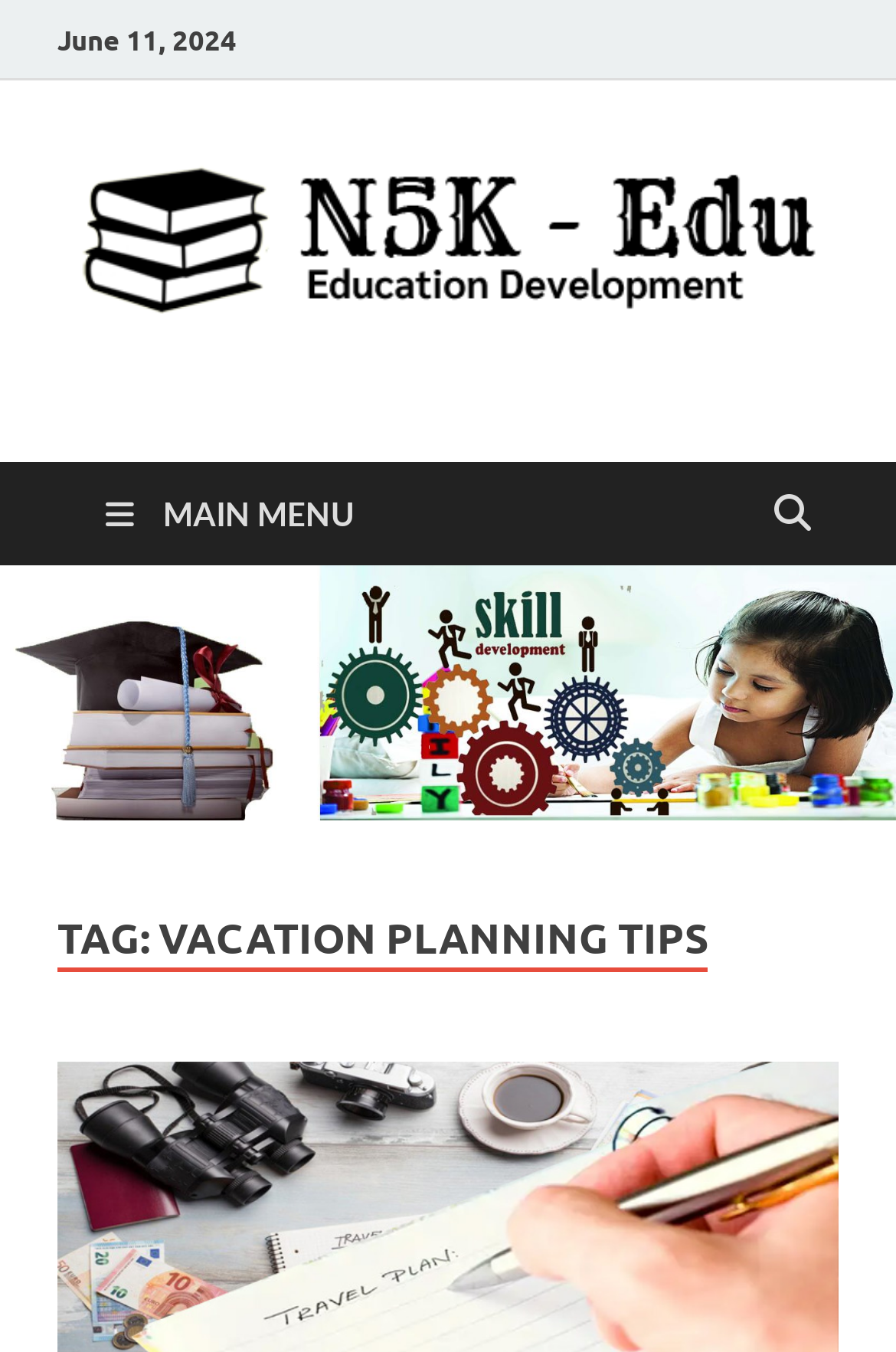Identify the bounding box coordinates for the UI element described as follows: alt="nike5kforkids.com". Use the format (top-left x, top-left y, bottom-right x, bottom-right y) and ensure all values are floating point numbers between 0 and 1.

[0.064, 0.215, 0.936, 0.248]